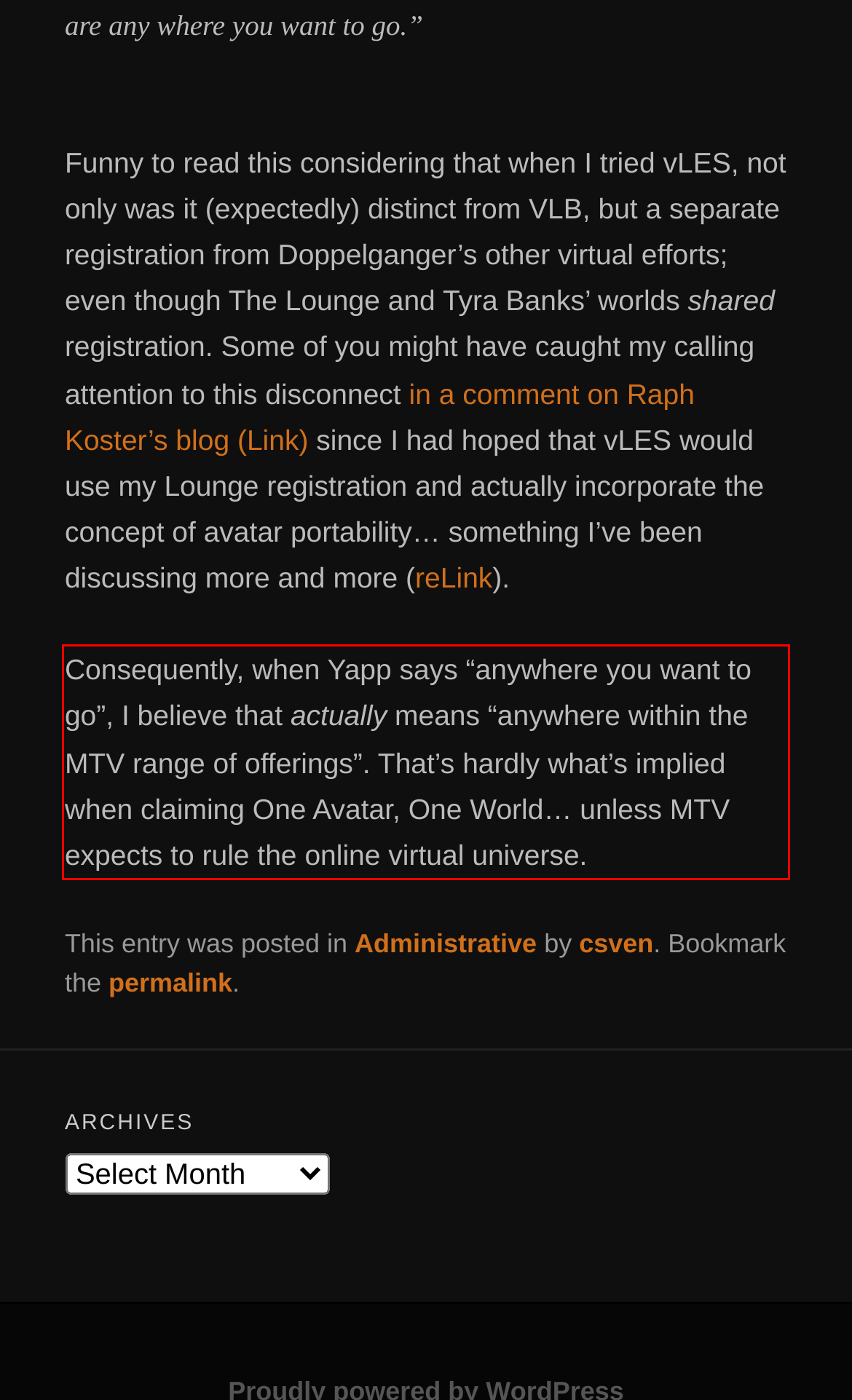Look at the screenshot of the webpage, locate the red rectangle bounding box, and generate the text content that it contains.

Consequently, when Yapp says “anywhere you want to go”, I believe that actually means “anywhere within the MTV range of offerings”. That’s hardly what’s implied when claiming One Avatar, One World… unless MTV expects to rule the online virtual universe.